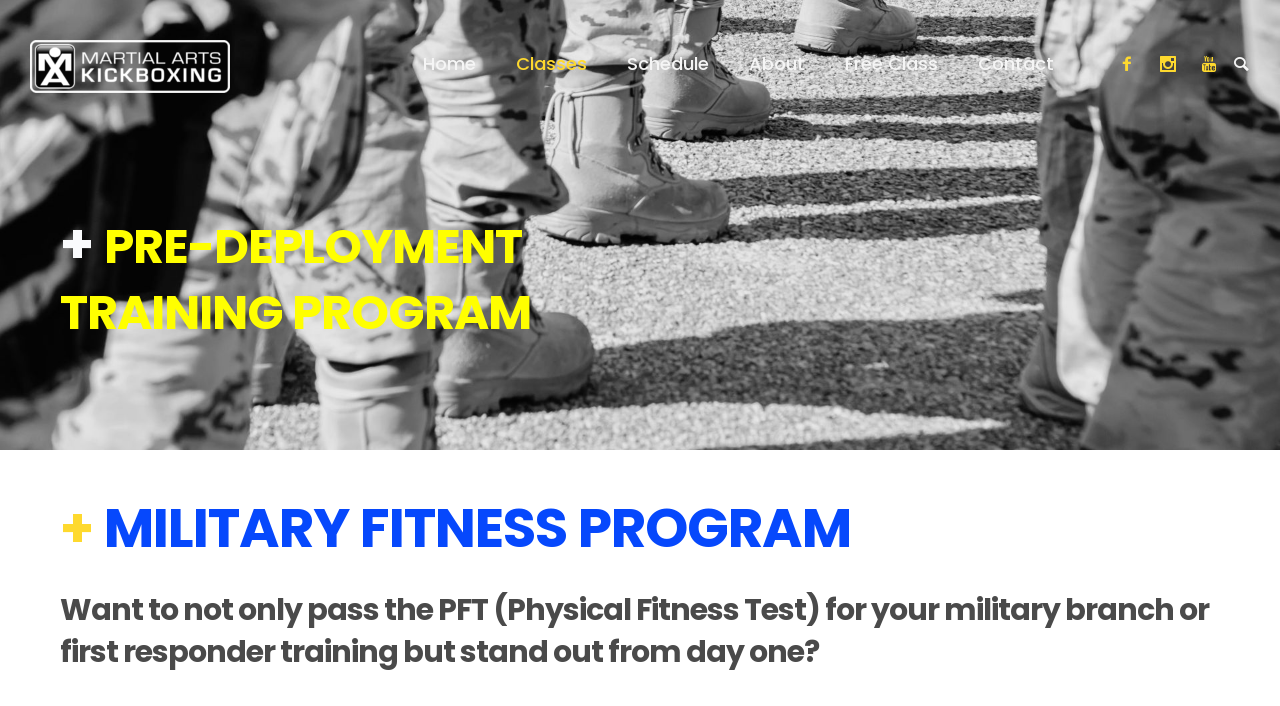Provide a brief response to the question below using one word or phrase:
What type of martial arts is mentioned?

Kickboxing